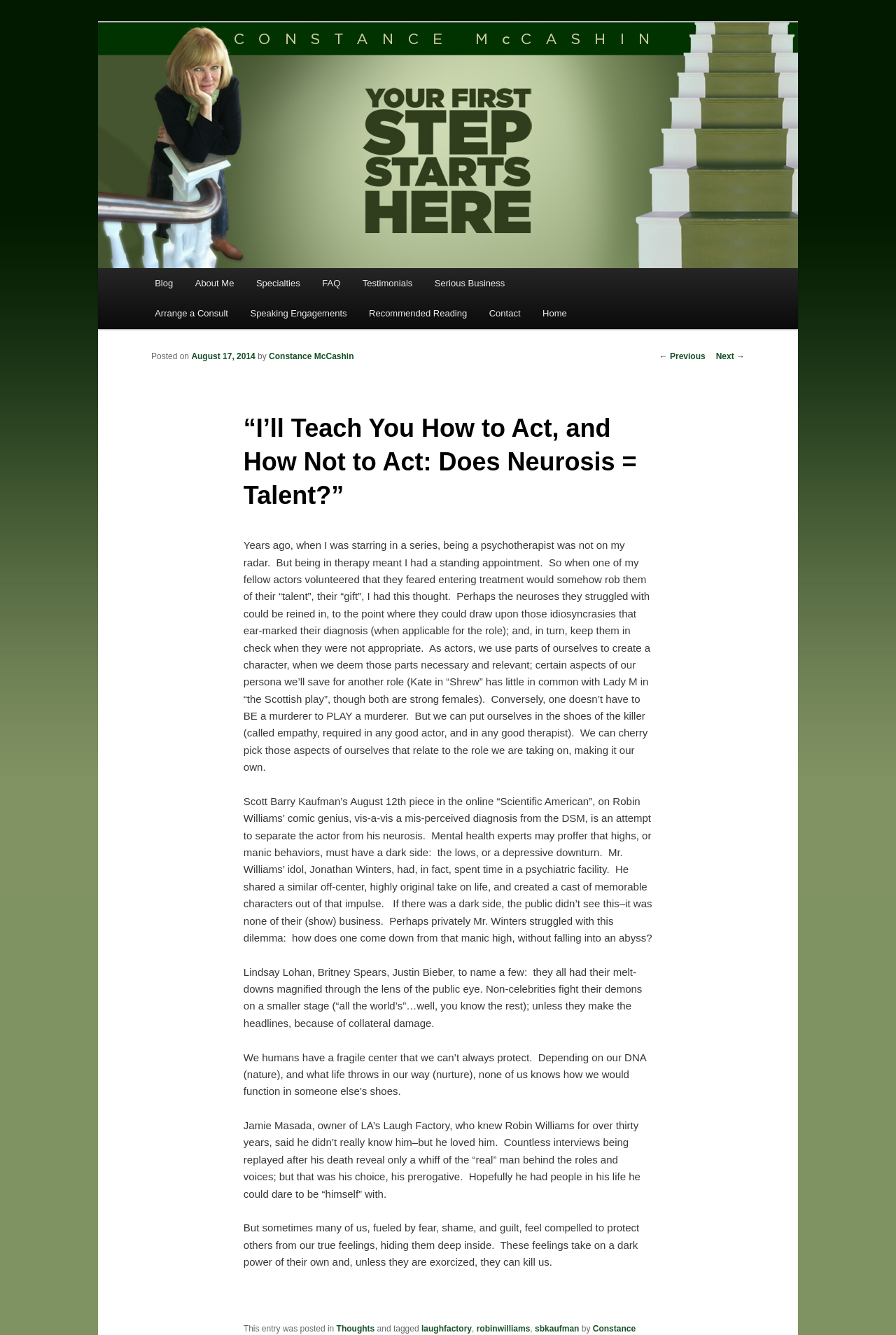Locate the bounding box coordinates of the clickable area needed to fulfill the instruction: "Click on the 'Blog' link".

[0.16, 0.201, 0.205, 0.224]